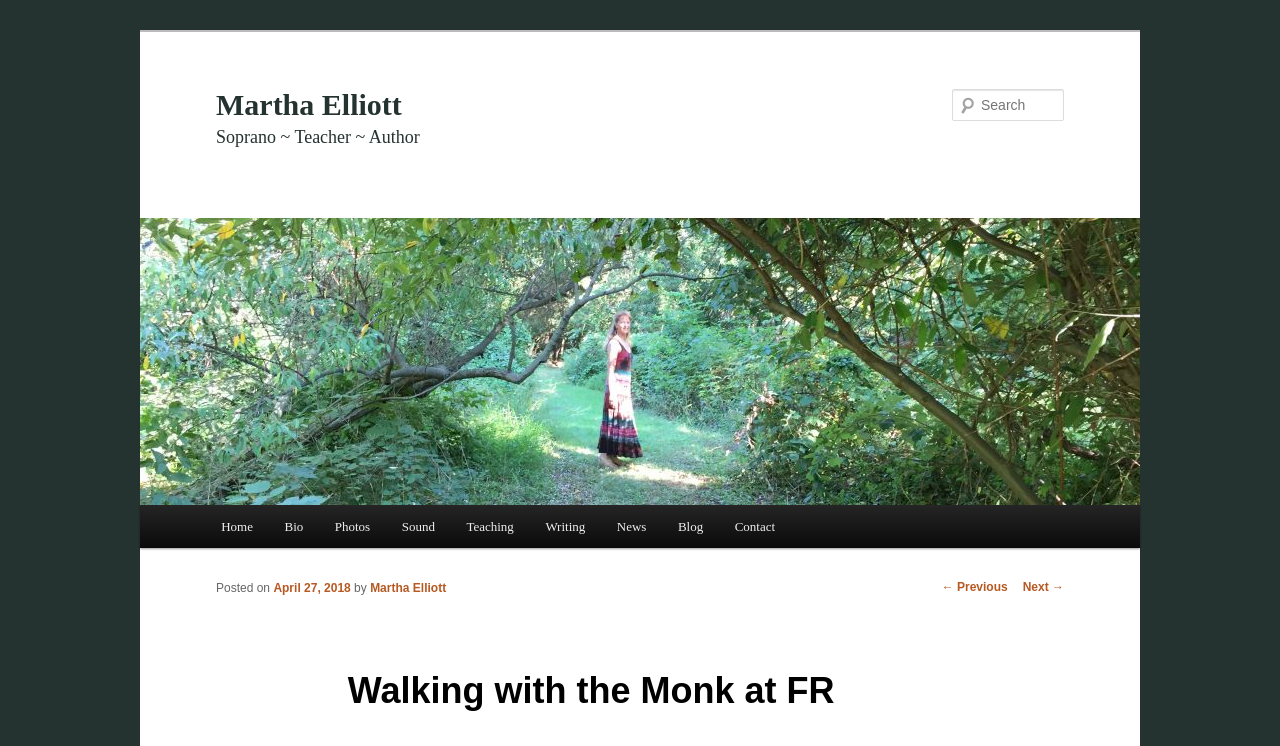Determine the bounding box coordinates for the UI element matching this description: "parent_node: Search name="s" placeholder="Search"".

[0.744, 0.119, 0.831, 0.162]